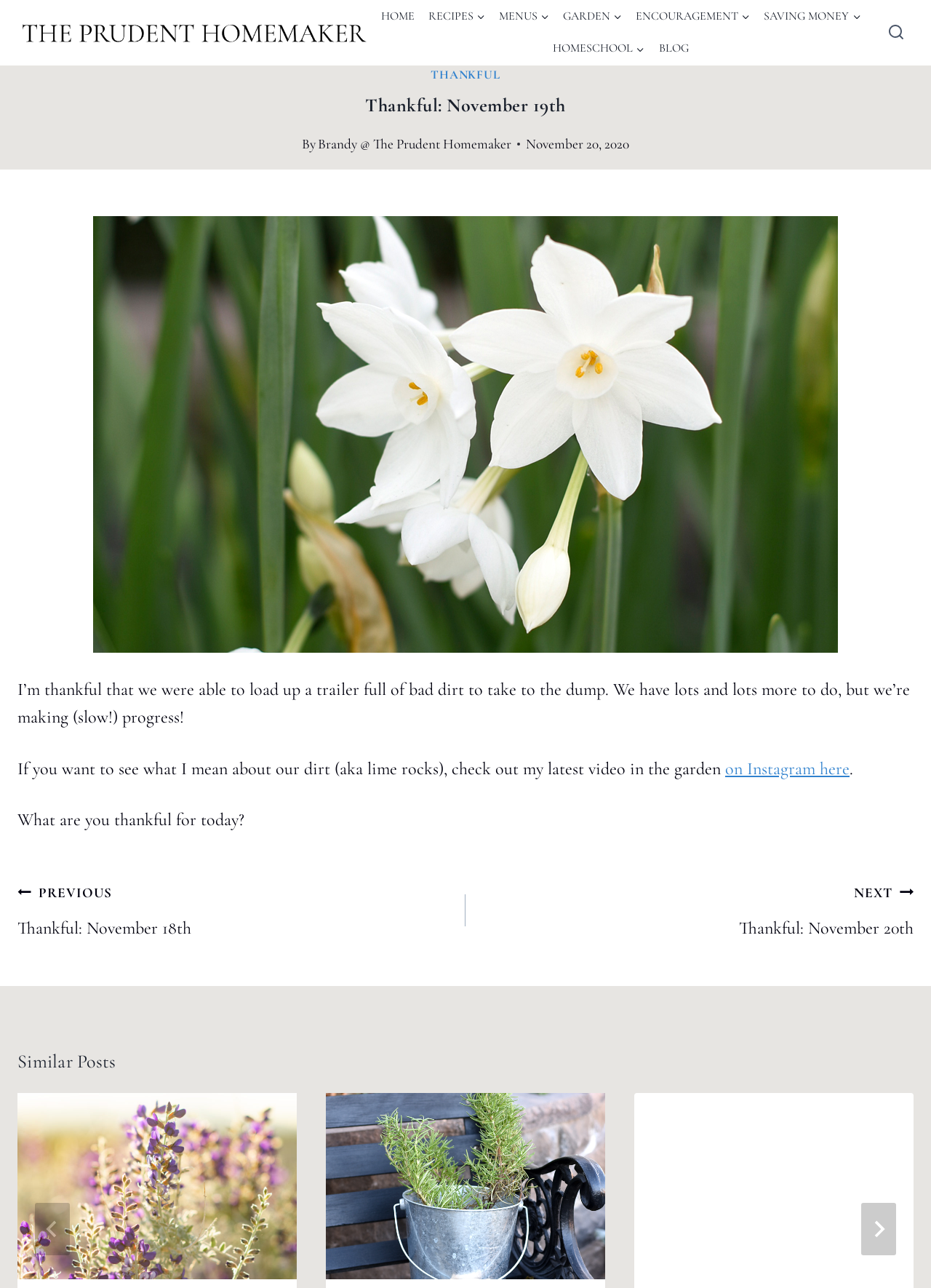Please locate the UI element described by "Saving MoneyExpand" and provide its bounding box coordinates.

[0.813, 0.0, 0.932, 0.025]